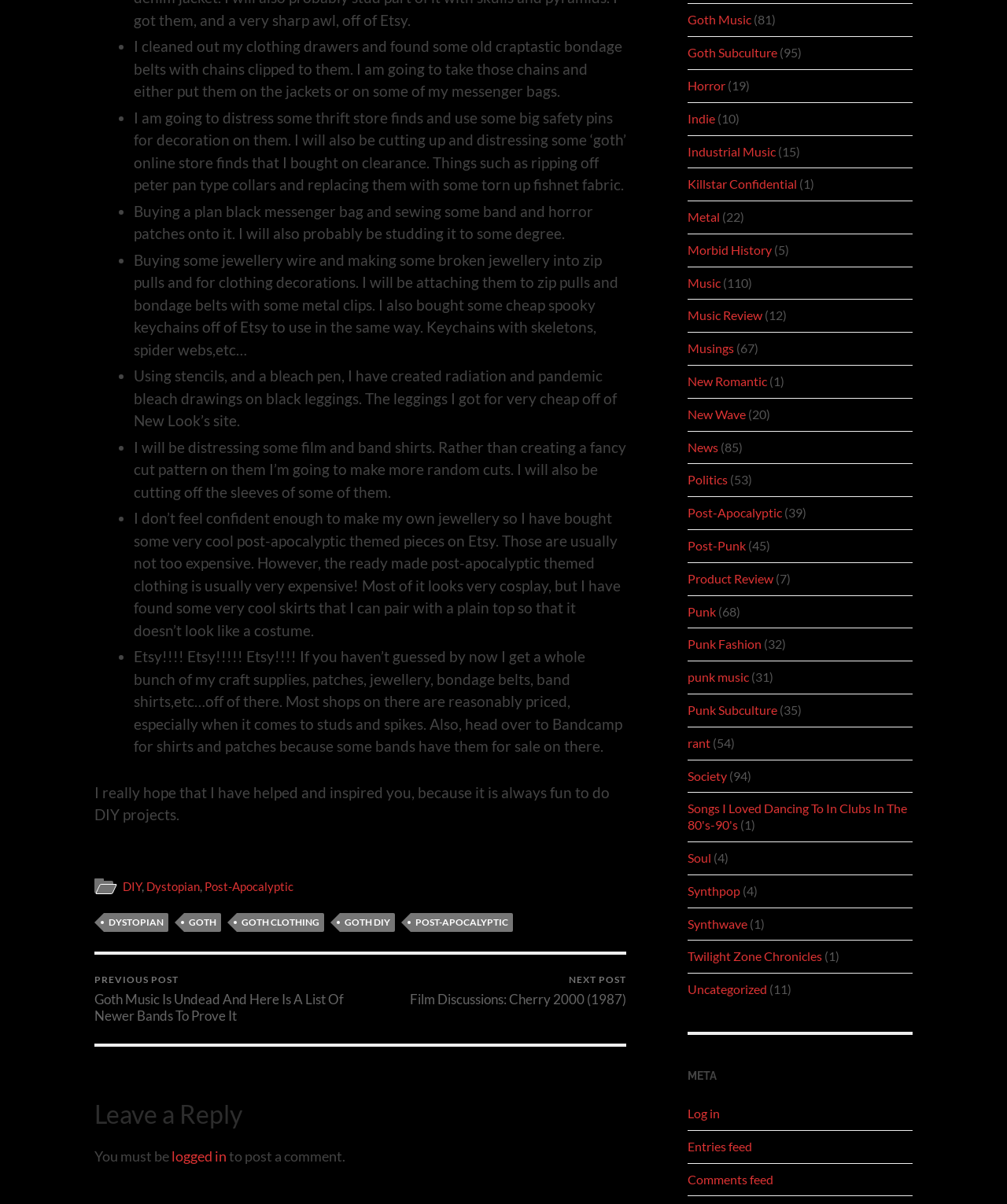Carefully examine the image and provide an in-depth answer to the question: Where is the author buying their craft supplies and patches?

The author is purchasing their craft supplies, patches, jewelry, bondage belts, and band shirts from Etsy, an online marketplace where many shops offer reasonably priced items.